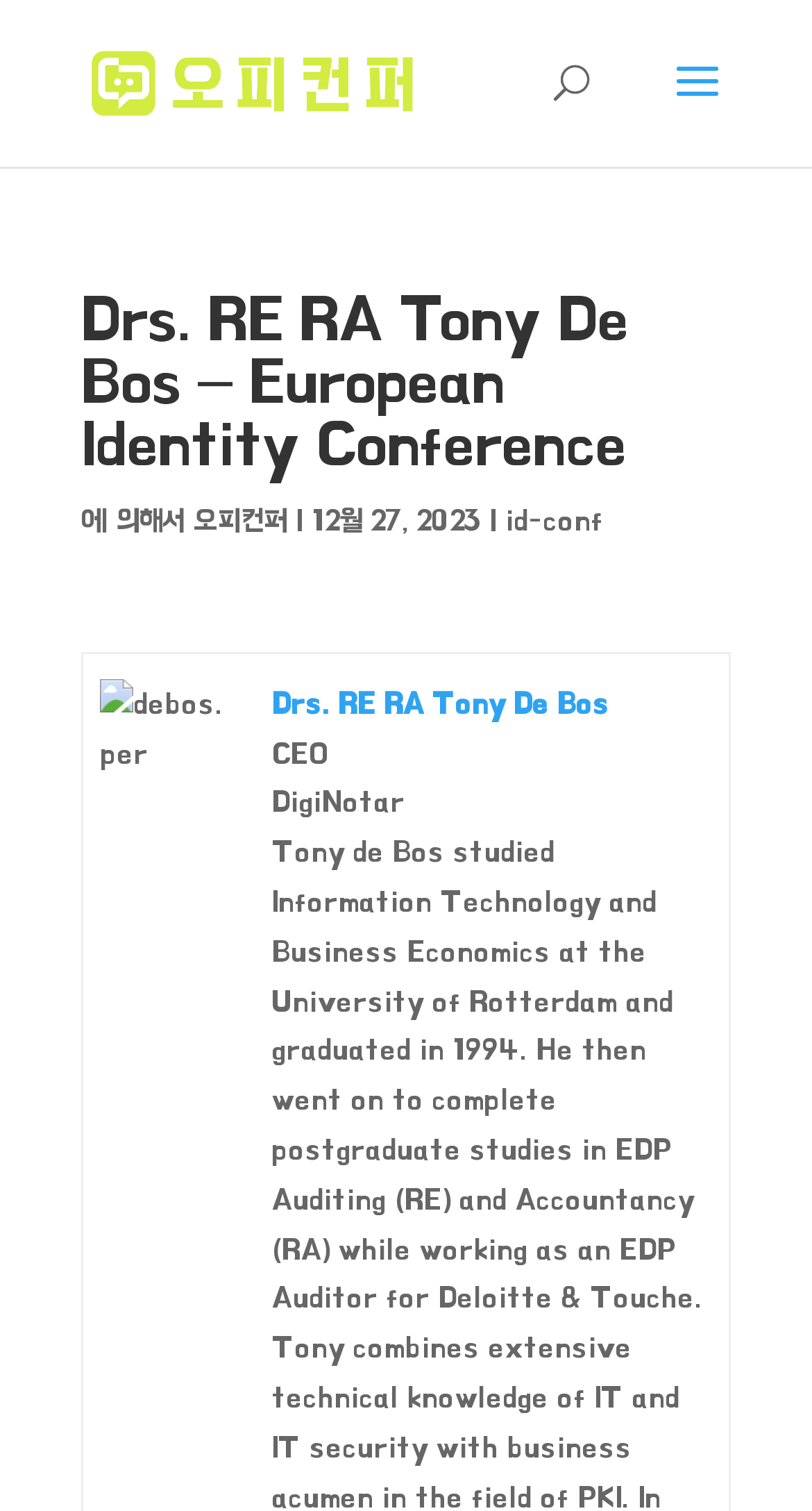Answer the question in one word or a short phrase:
What is the name of the conference mentioned on this webpage?

European Identity Conference